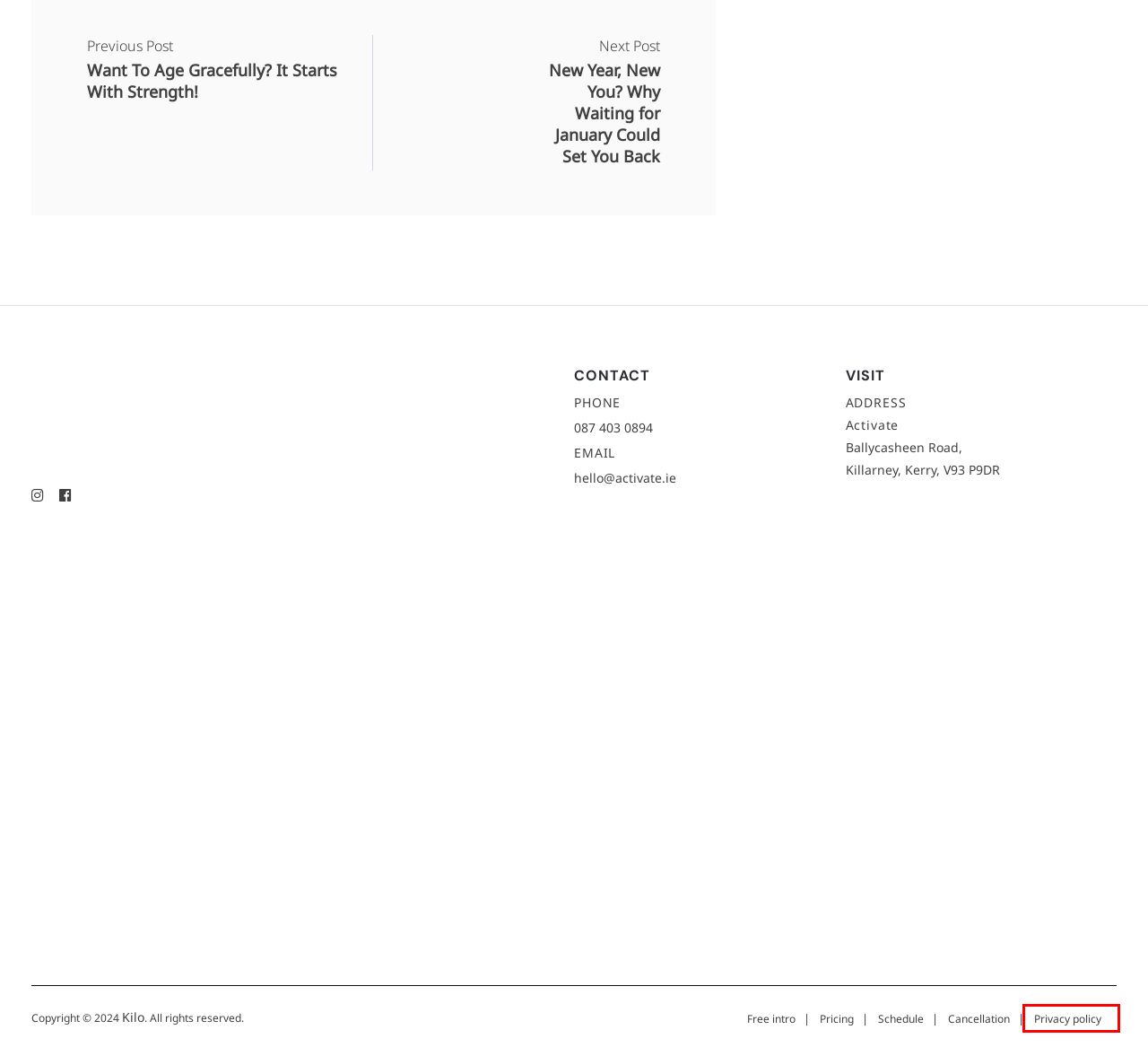Consider the screenshot of a webpage with a red bounding box around an element. Select the webpage description that best corresponds to the new page after clicking the element inside the red bounding box. Here are the candidates:
A. Blog - Activate
B. Want To Age Gracefully? It Starts With Strength! - Activate
C. Privacy & Cookie Settings - Activate
D. More Info - Activate
E. New Year, New You? Why Waiting for January Could Set You Back - Activate
F. The CrossFit Open 2024 Cometh - Activate
G. Cancellation - Activate
H. Top Gym Management Software in 2024 - Kilo

C